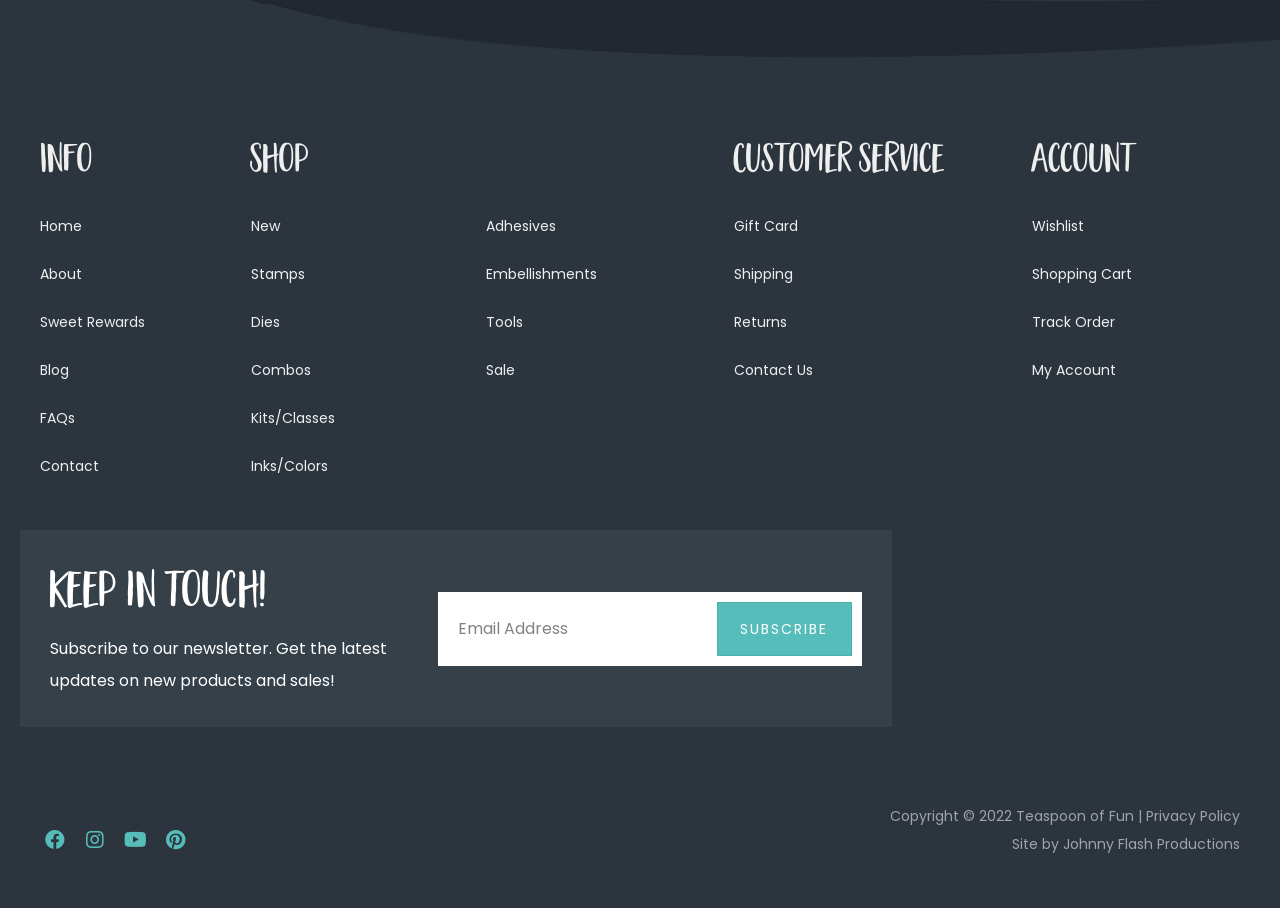Determine the bounding box coordinates for the area that needs to be clicked to fulfill this task: "Visit the 'About' page". The coordinates must be given as four float numbers between 0 and 1, i.e., [left, top, right, bottom].

[0.031, 0.276, 0.203, 0.329]